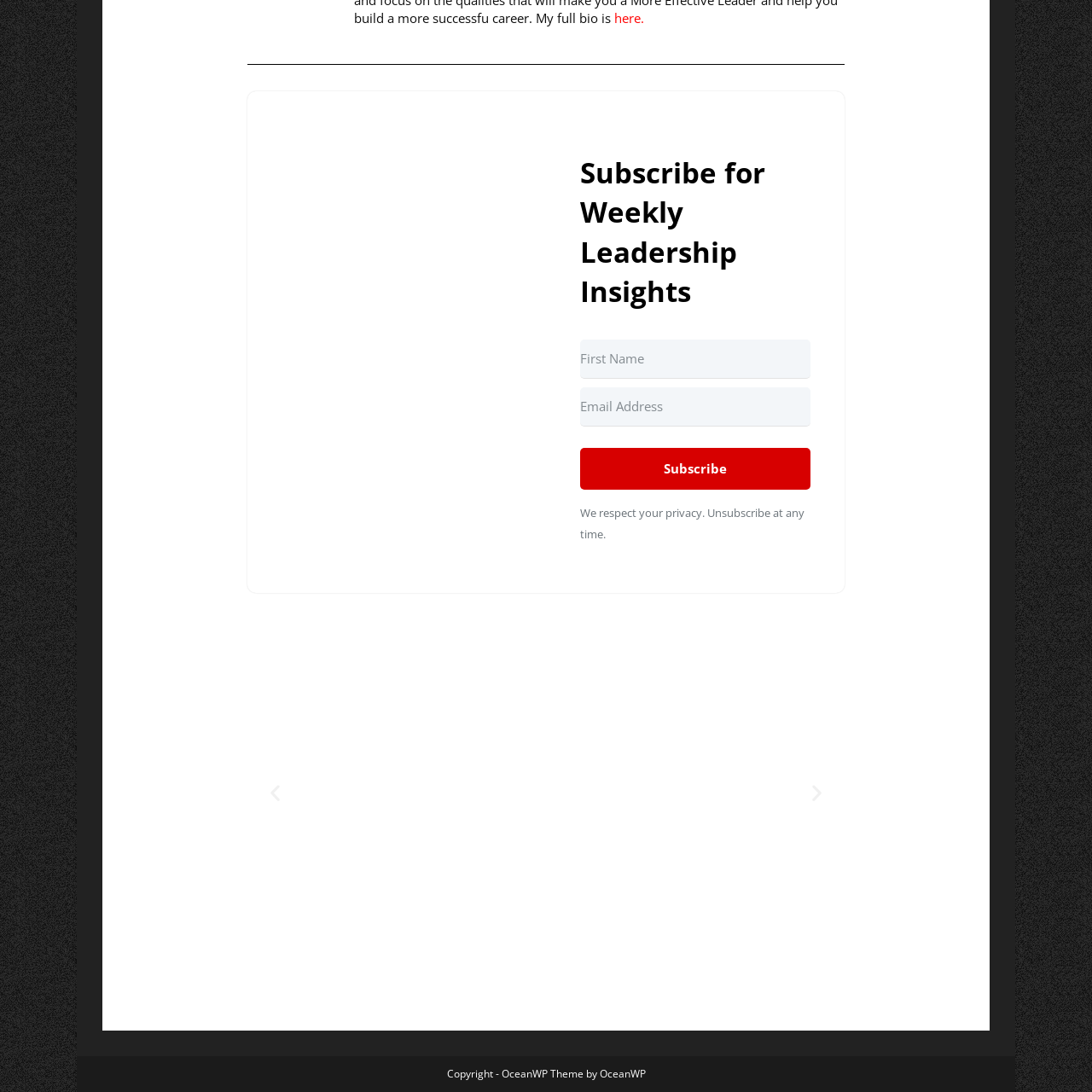Pay attention to the image encased in the red boundary and reply to the question using a single word or phrase:
What is the purpose of the image?

Motivational reminder